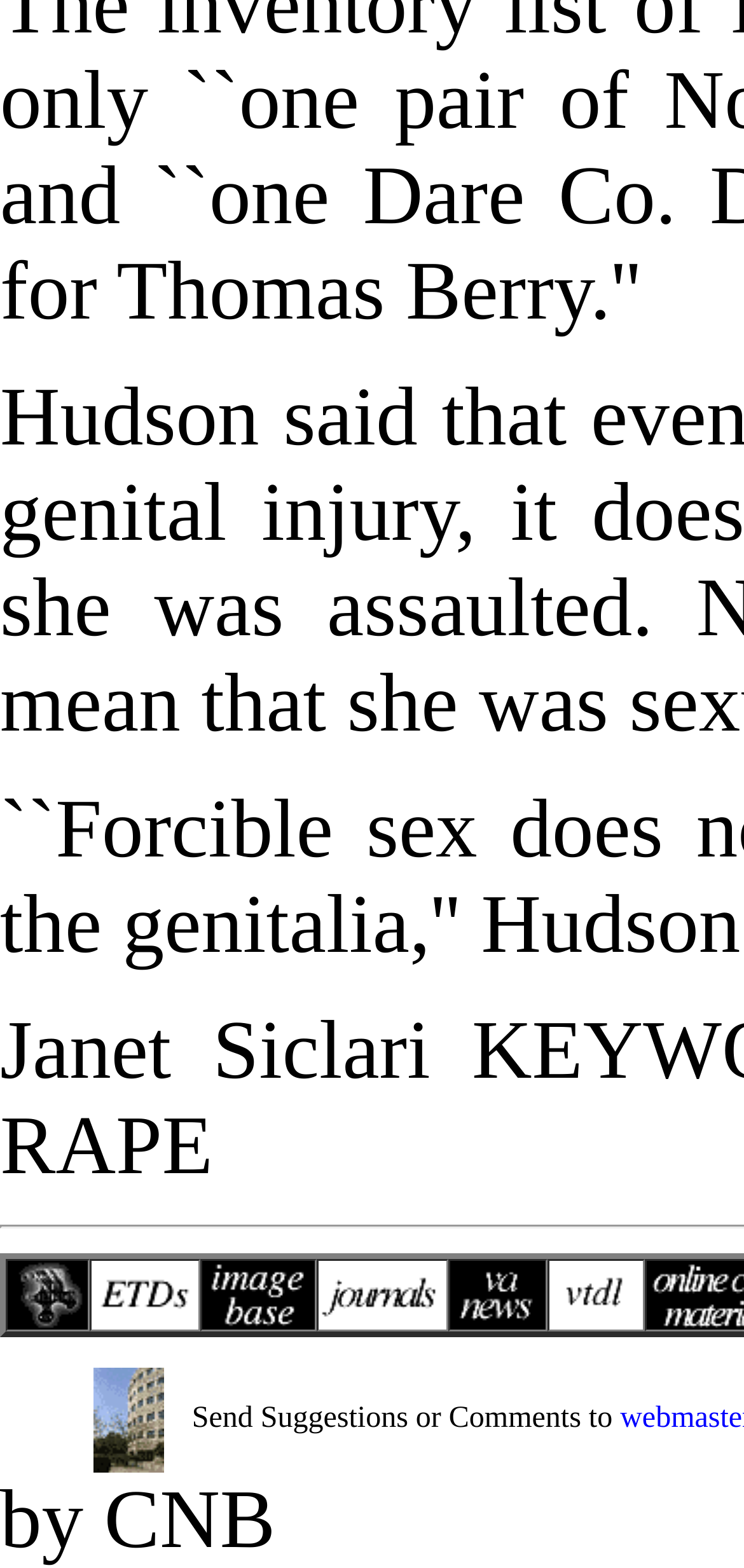How many links are on the webpage? Look at the image and give a one-word or short phrase answer.

6